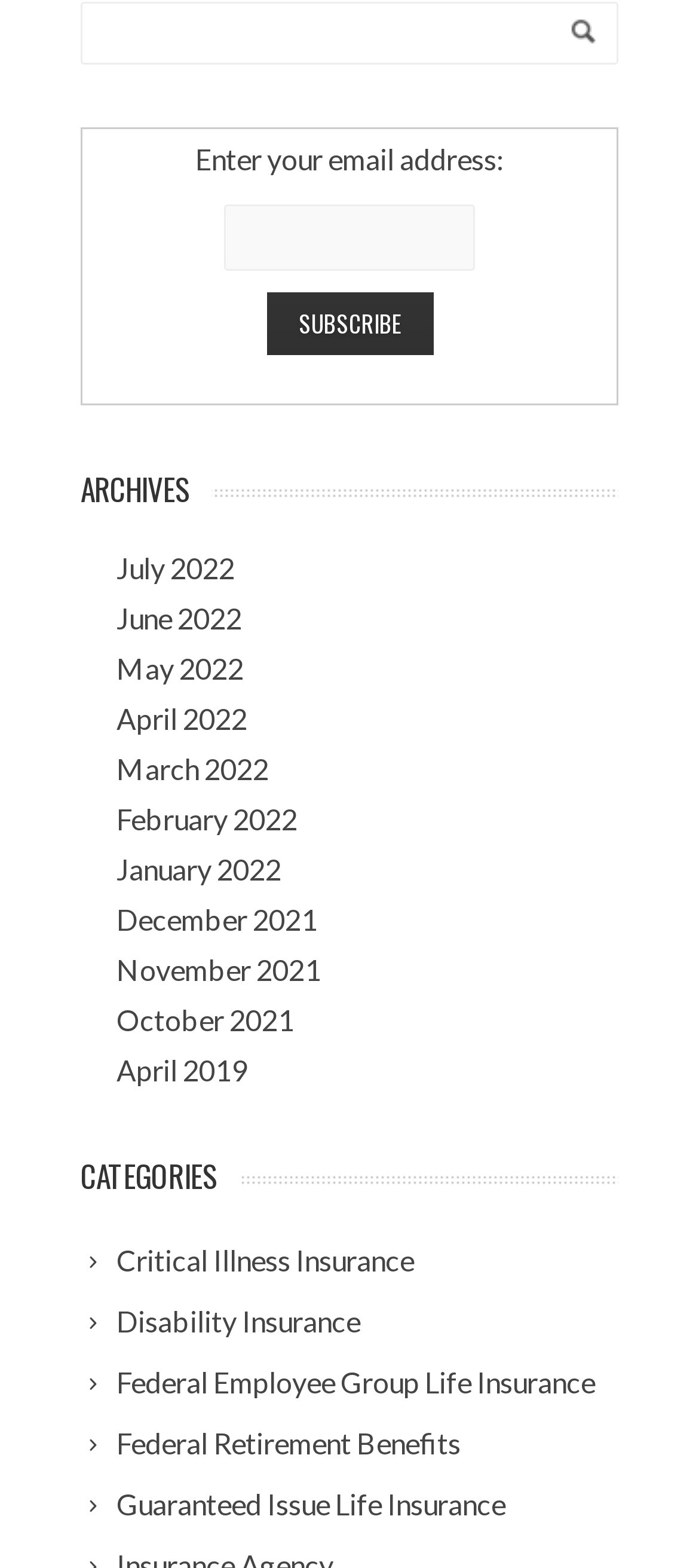Provide the bounding box coordinates of the HTML element described by the text: "Home". The coordinates should be in the format [left, top, right, bottom] with values between 0 and 1.

None